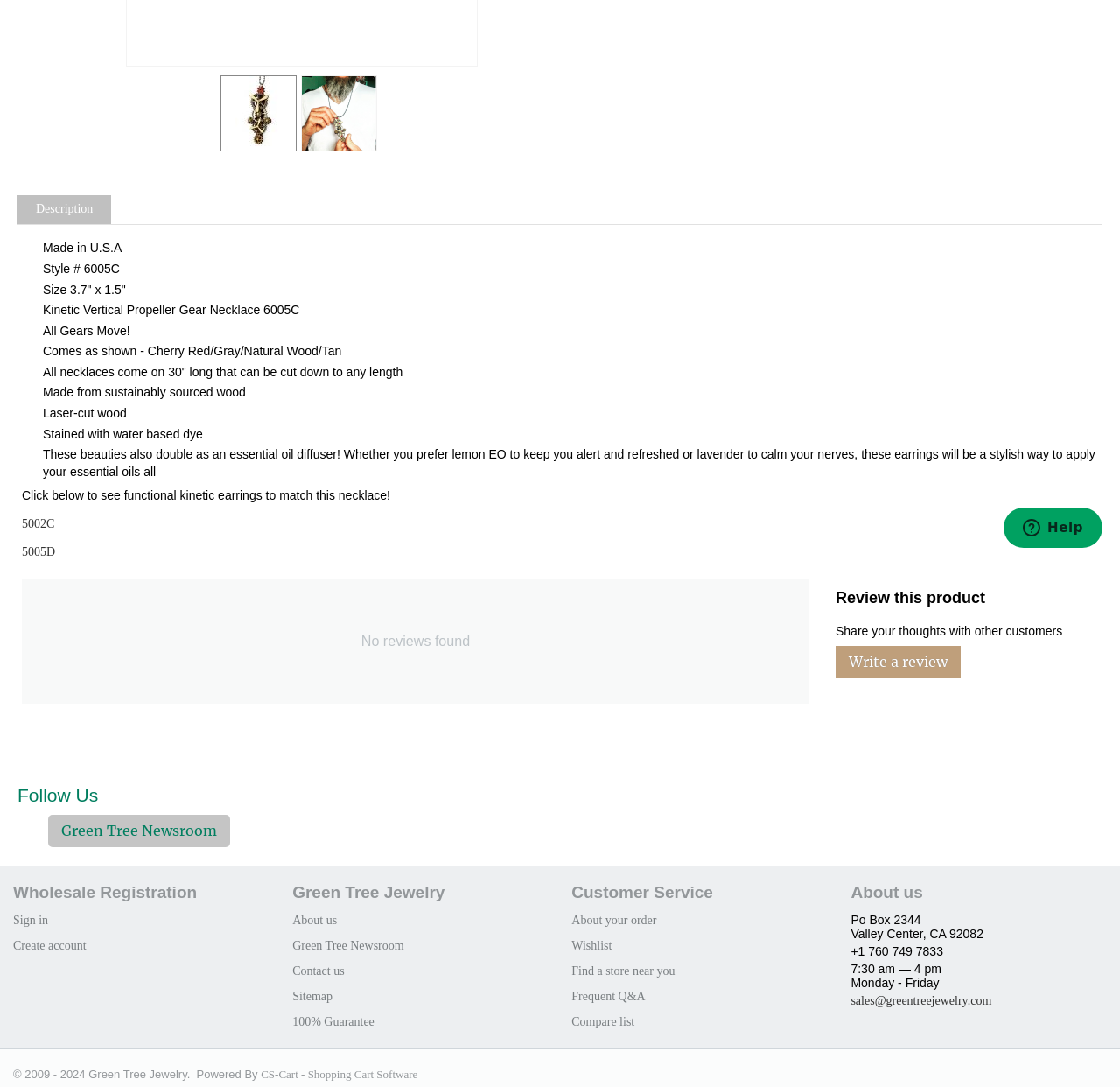Locate the bounding box for the described UI element: "Frequent Q&A". Ensure the coordinates are four float numbers between 0 and 1, formatted as [left, top, right, bottom].

[0.51, 0.91, 0.576, 0.922]